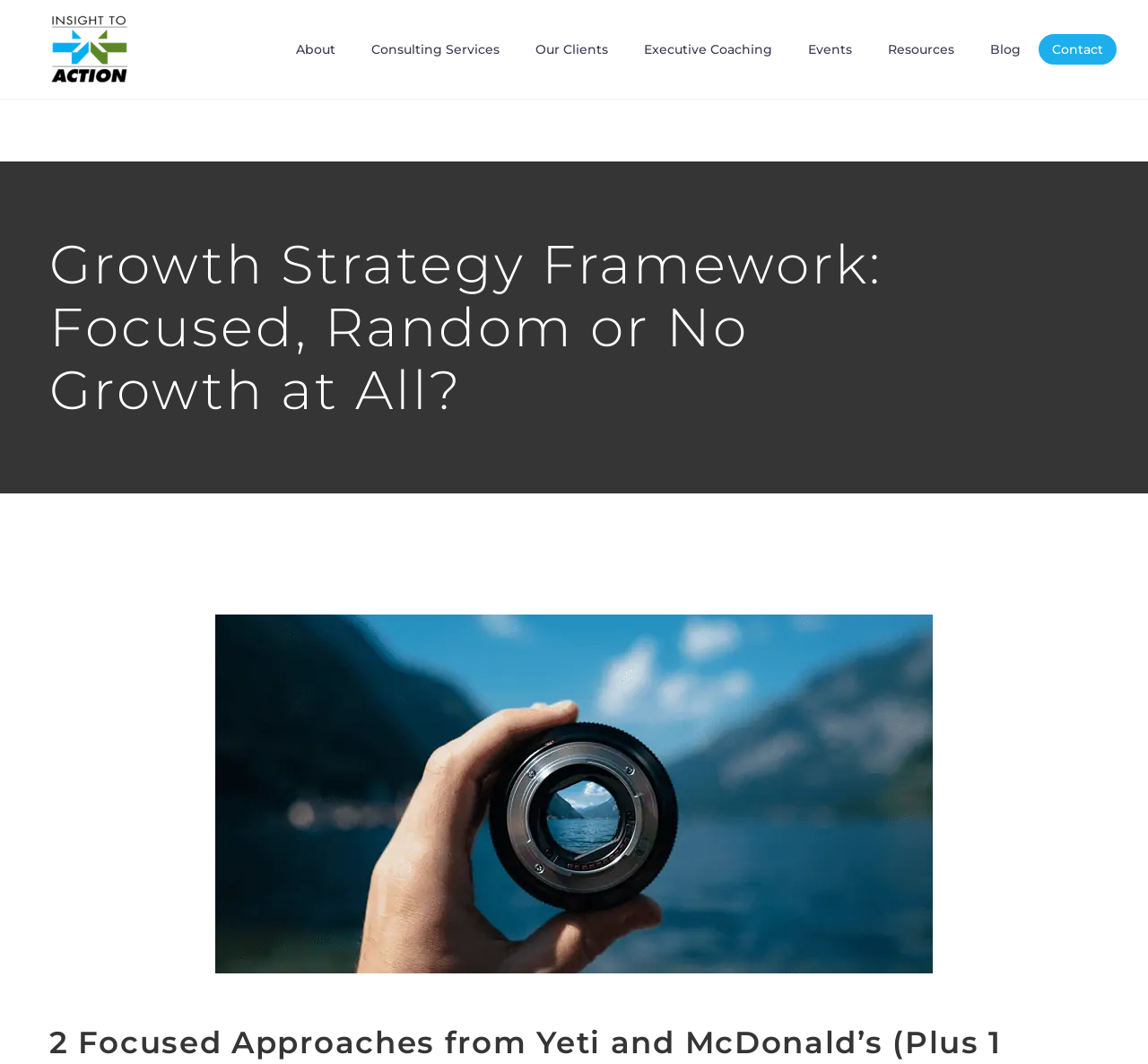How many navigation links are there?
Answer with a single word or phrase by referring to the visual content.

8